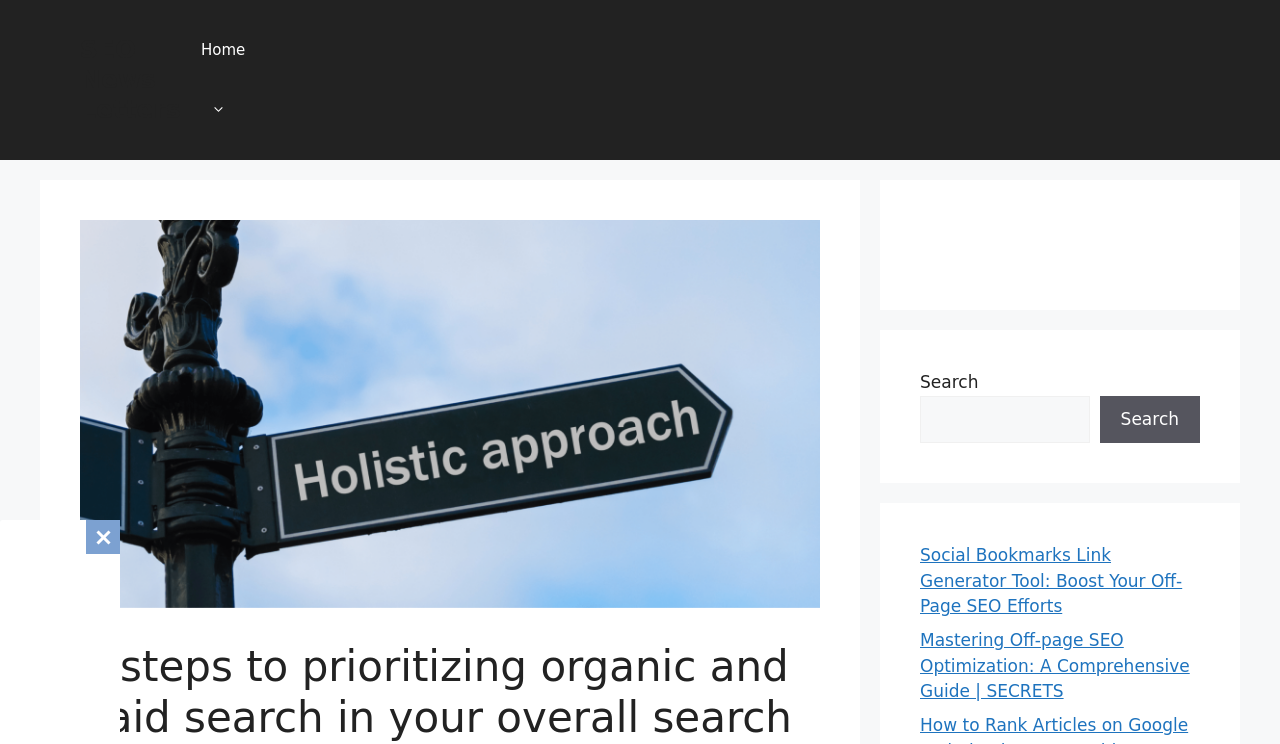What is the purpose of the search box?
Please analyze the image and answer the question with as much detail as possible.

I inferred the answer by looking at the search box element, which is accompanied by a 'Search' button and a 'Search' label, indicating that it is used to search the website.